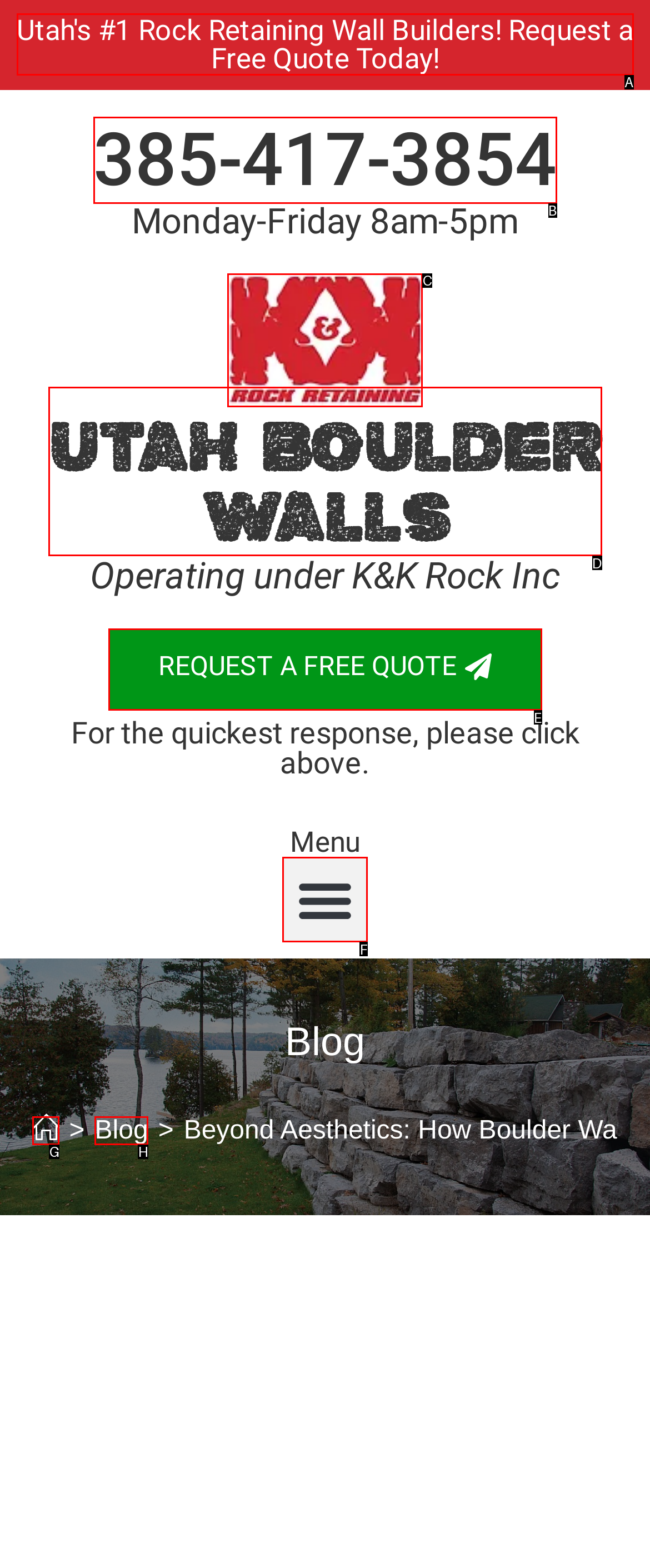Match the following description to the correct HTML element: REQUEST A FREE QUOTE Indicate your choice by providing the letter.

E